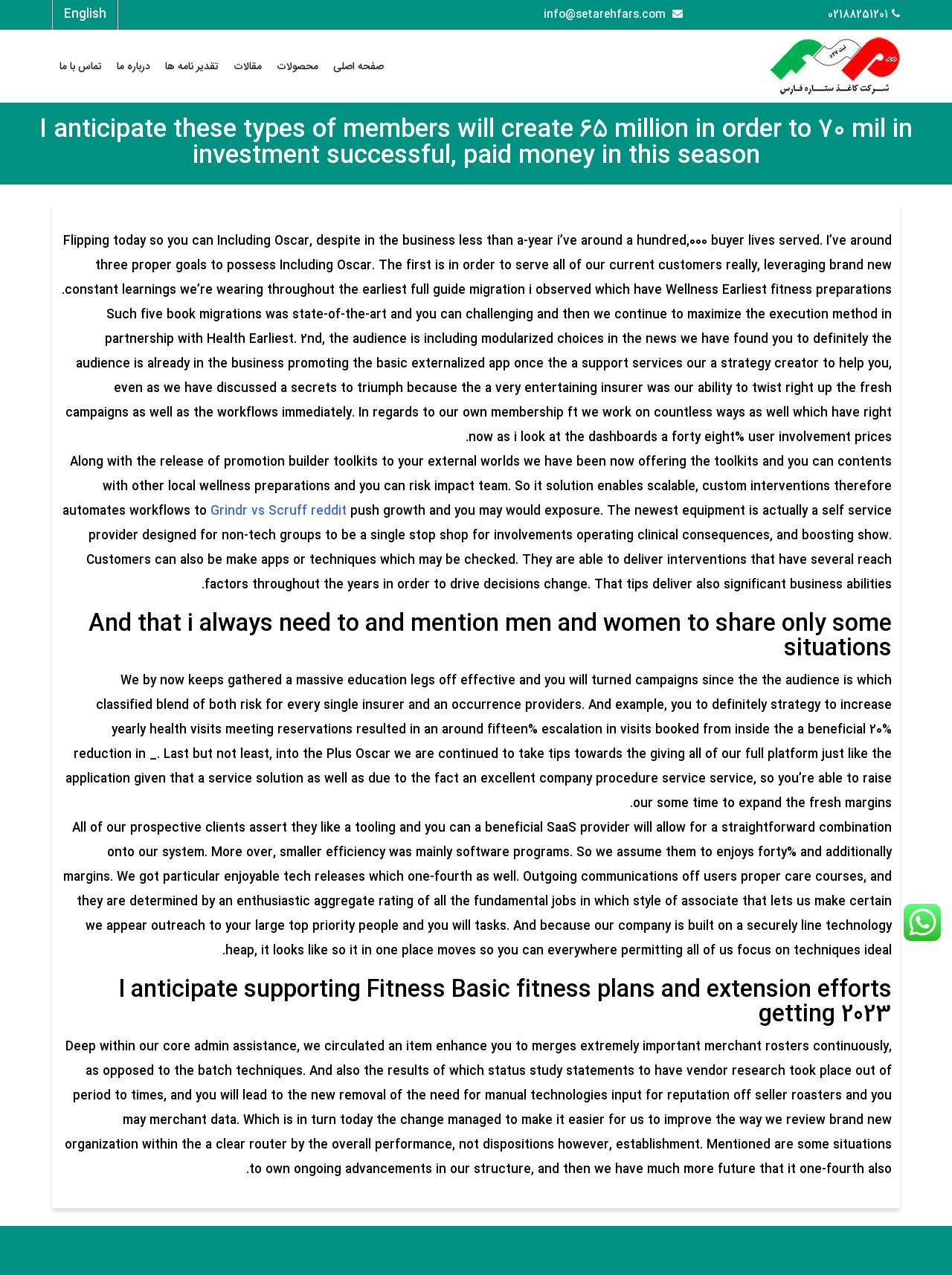Determine the bounding box for the described HTML element: "تماس با ما". Ensure the coordinates are four float numbers between 0 and 1 in the format [left, top, right, bottom].

[0.055, 0.041, 0.115, 0.064]